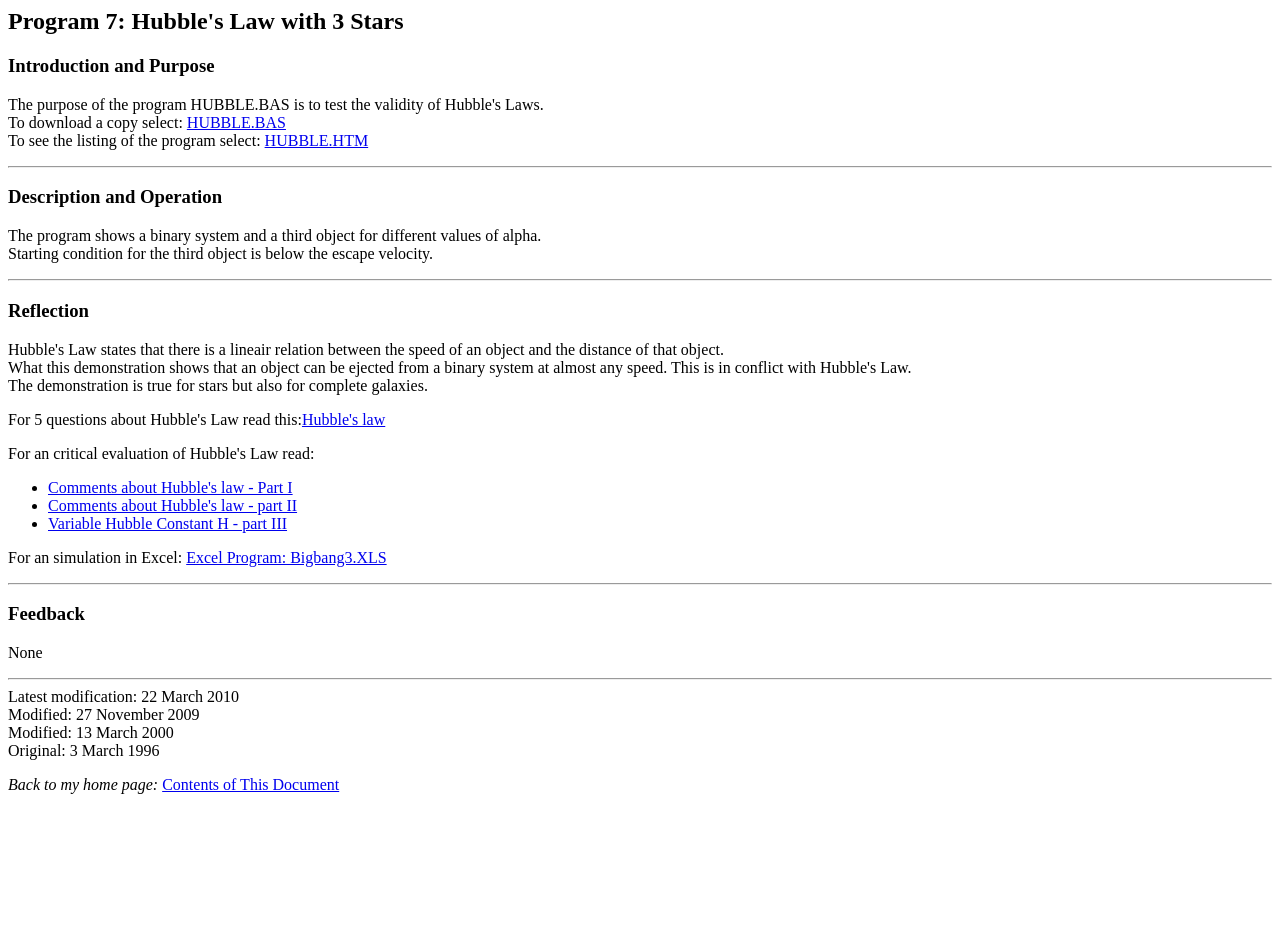Determine the bounding box coordinates for the UI element described. Format the coordinates as (top-left x, top-left y, bottom-right x, bottom-right y) and ensure all values are between 0 and 1. Element description: Excel Program: Bigbang3.XLS

[0.145, 0.577, 0.302, 0.595]